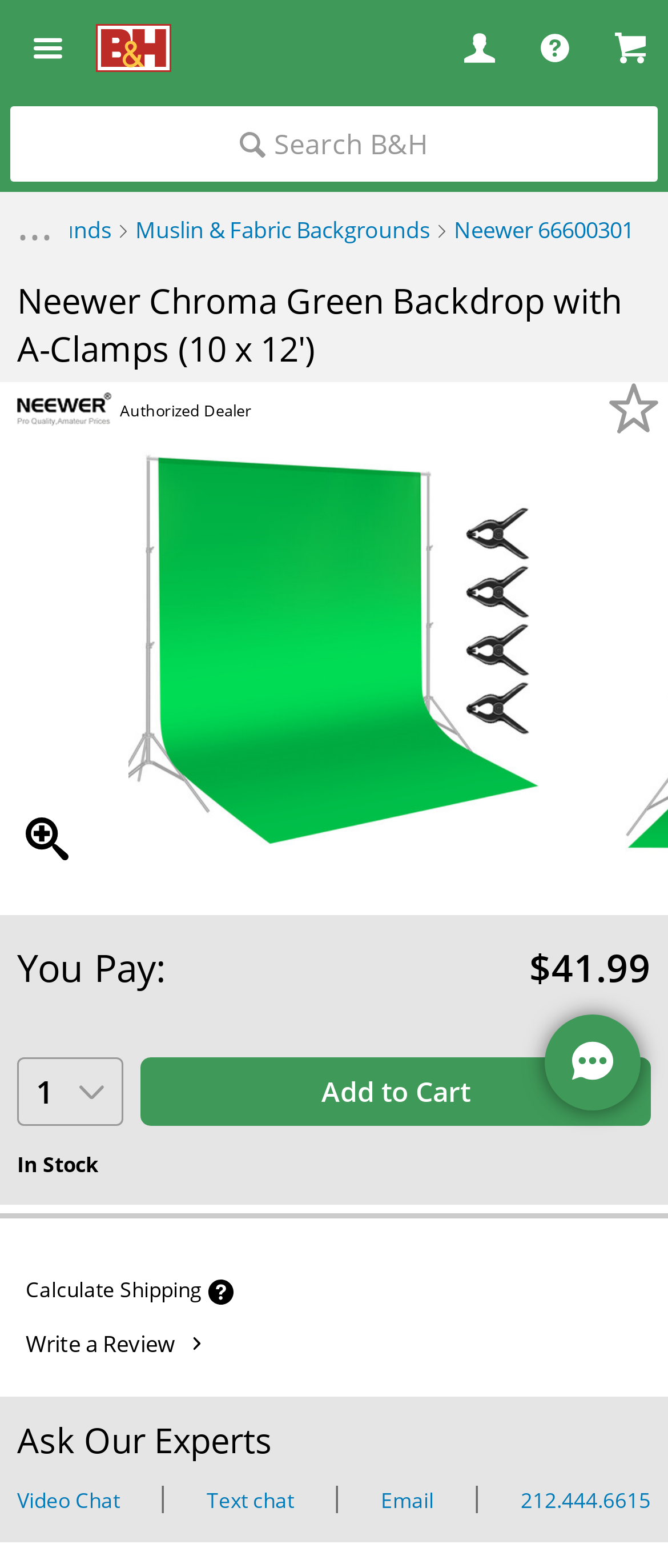Please identify the coordinates of the bounding box that should be clicked to fulfill this instruction: "Write a Review".

[0.038, 0.845, 0.315, 0.869]